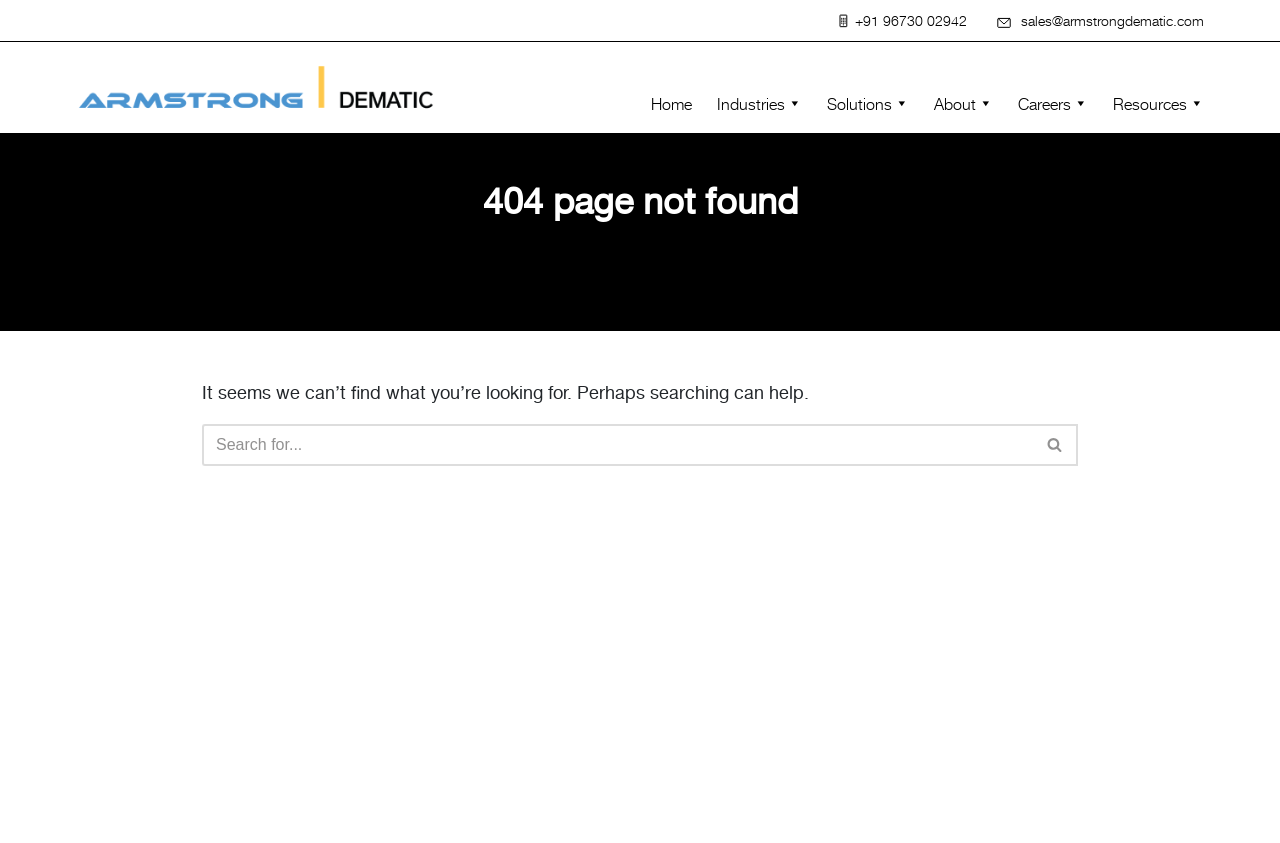Answer the question in a single word or phrase:
What is the email address on the webpage?

sales@armstrongdematic.com